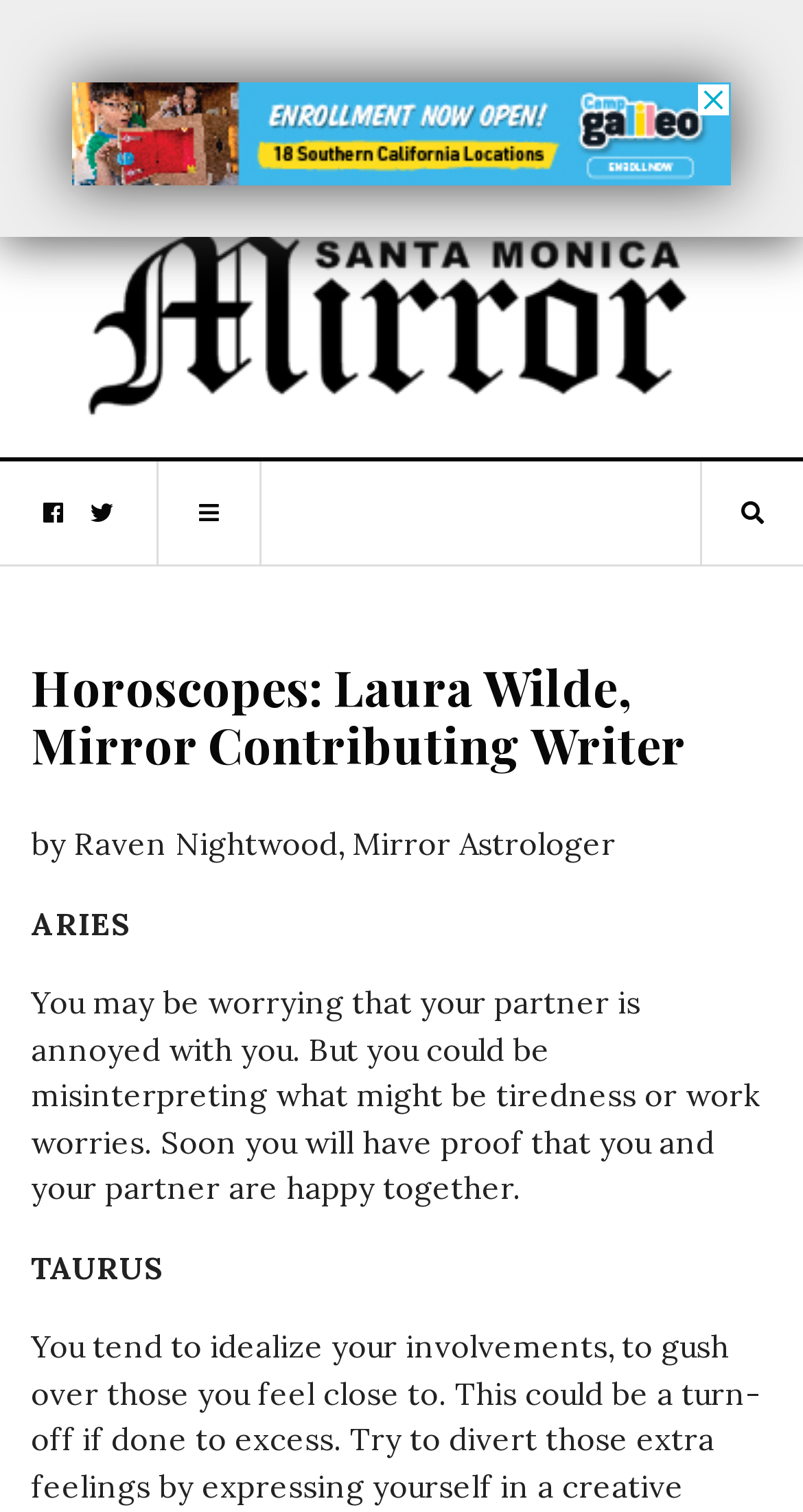Answer briefly with one word or phrase:
How many zodiac signs are shown on this webpage?

At least 2